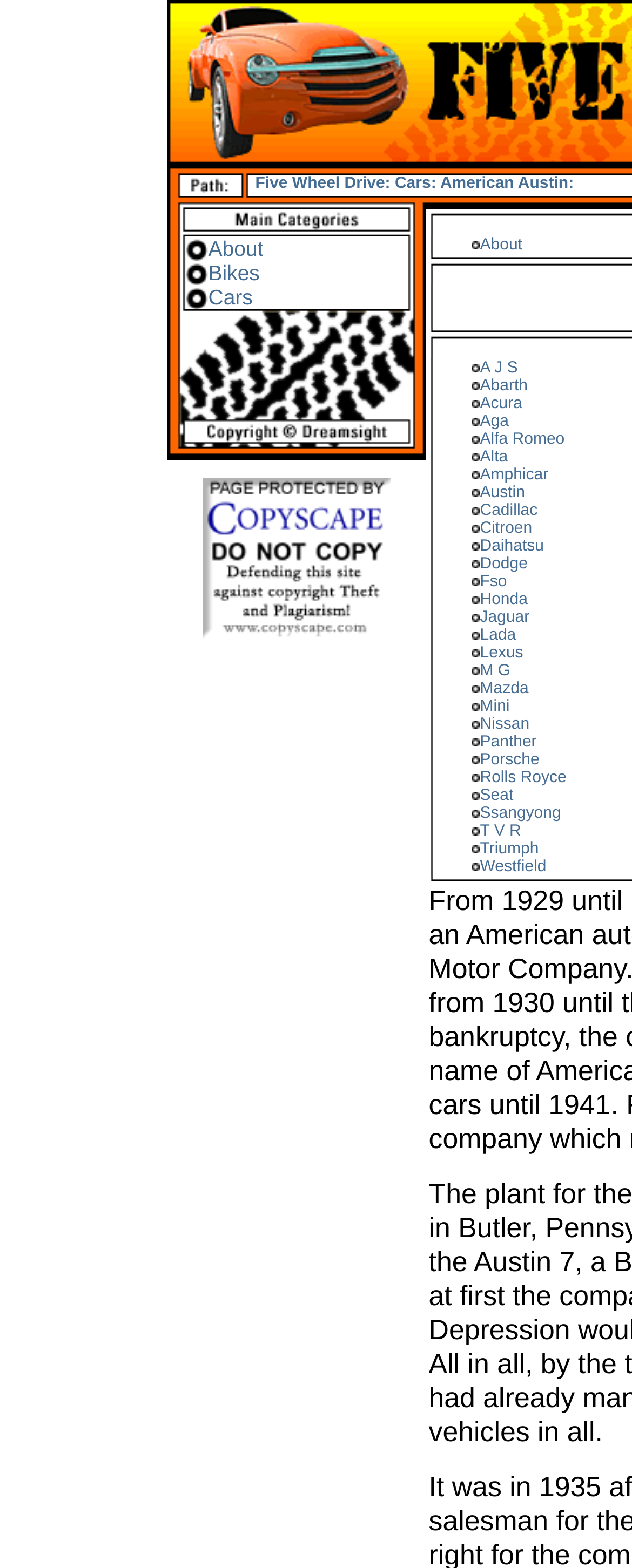Please identify the bounding box coordinates of the element on the webpage that should be clicked to follow this instruction: "Download the vCard". The bounding box coordinates should be given as four float numbers between 0 and 1, formatted as [left, top, right, bottom].

None